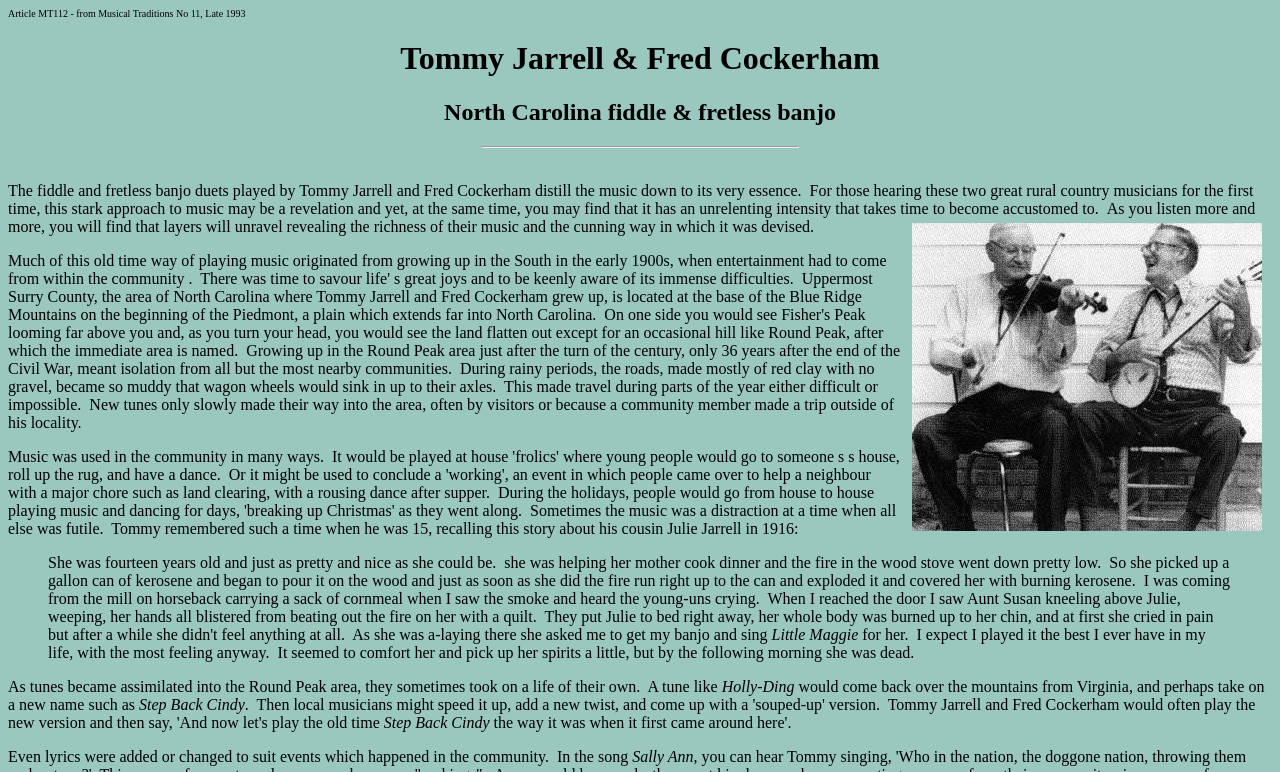Locate the bounding box of the UI element described by: "Tommy Jarrell & Fred Cockerham" in the given webpage screenshot.

[0.313, 0.052, 0.687, 0.099]